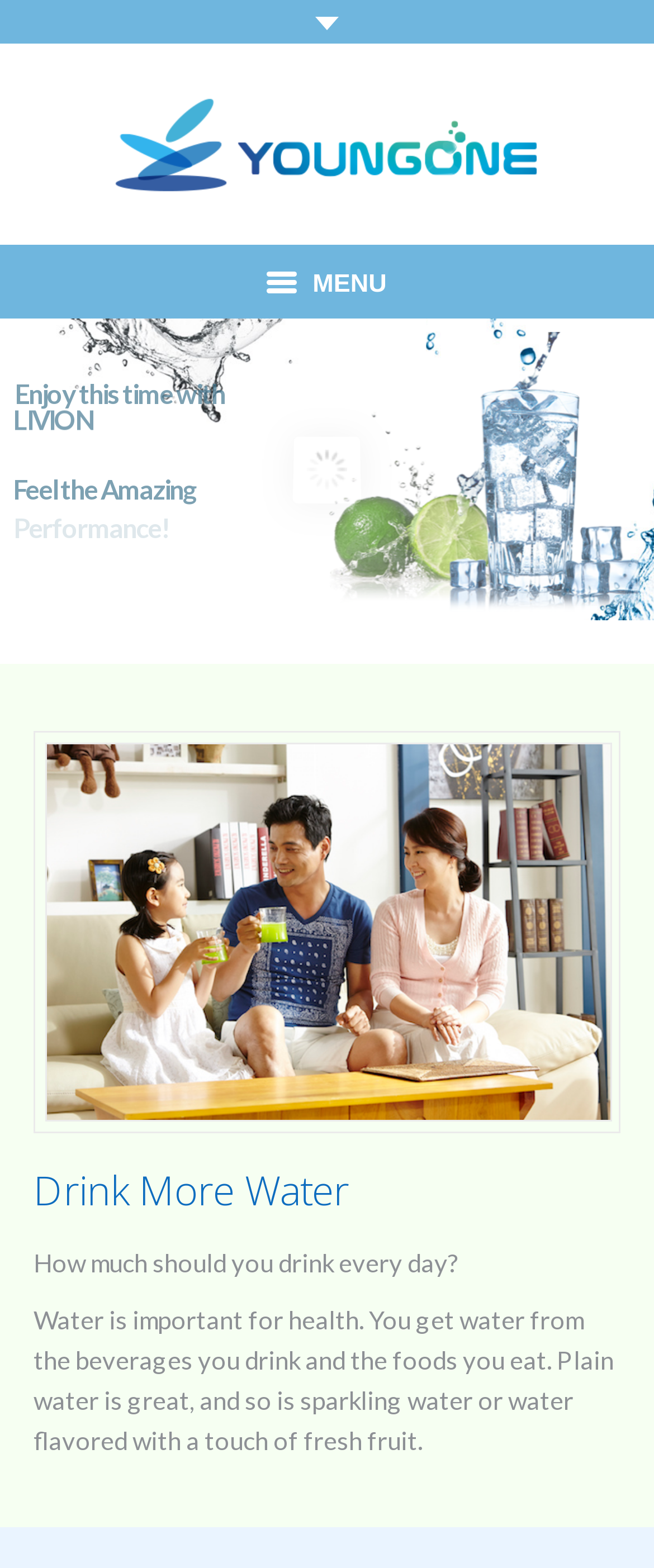What is the product name mentioned on the webpage?
Refer to the image and give a detailed answer to the question.

The product name can be found in the static text elements on the webpage, which mention 'Youngone Sparkling POU' multiple times. This product seems to be a sparkling water product.